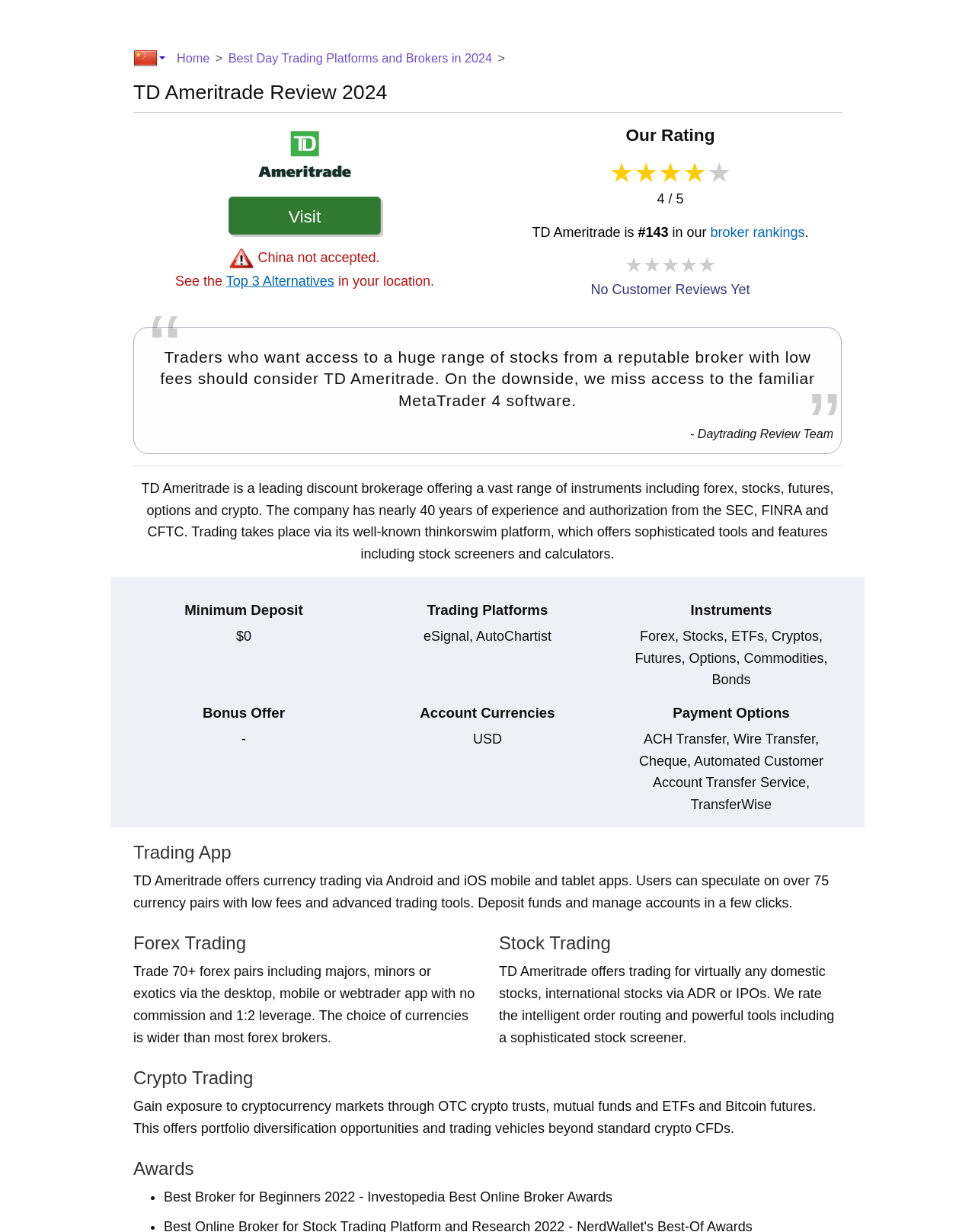With reference to the screenshot, provide a detailed response to the question below:
How many alternative brokers are compared with TD Ameritrade?

The webpage lists three alternative brokers, namely IG, AvaTrade, and Pepperstone, and provides a comparison table to help users decide which one to choose.